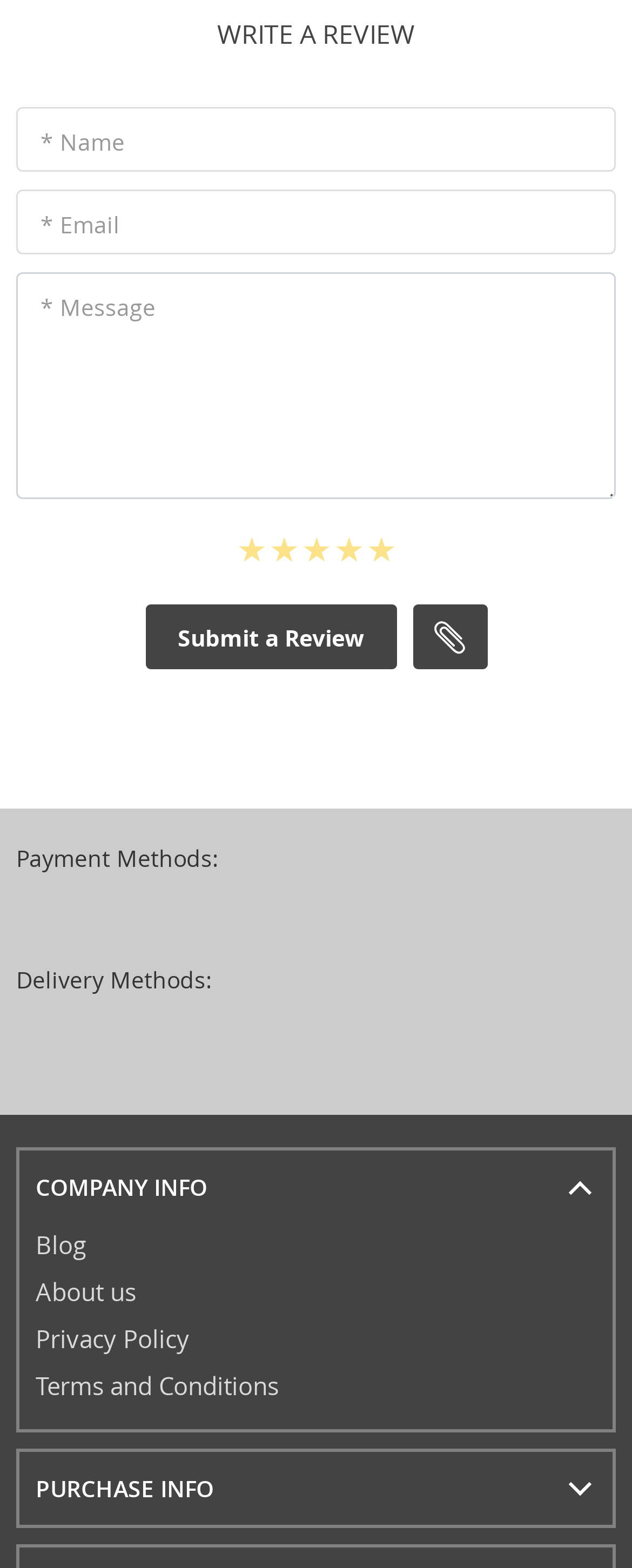What are the two categories of information provided?
Could you answer the question with a detailed and thorough explanation?

The webpage has two main sections, one labeled as 'COMPANY INFO' and the other as 'PURCHASE INFO'. The 'COMPANY INFO' section contains links to 'Blog', 'About us', 'Privacy Policy', and 'Terms and Conditions', while the 'PURCHASE INFO' section does not contain any specific information, but it is likely related to purchase-related details.